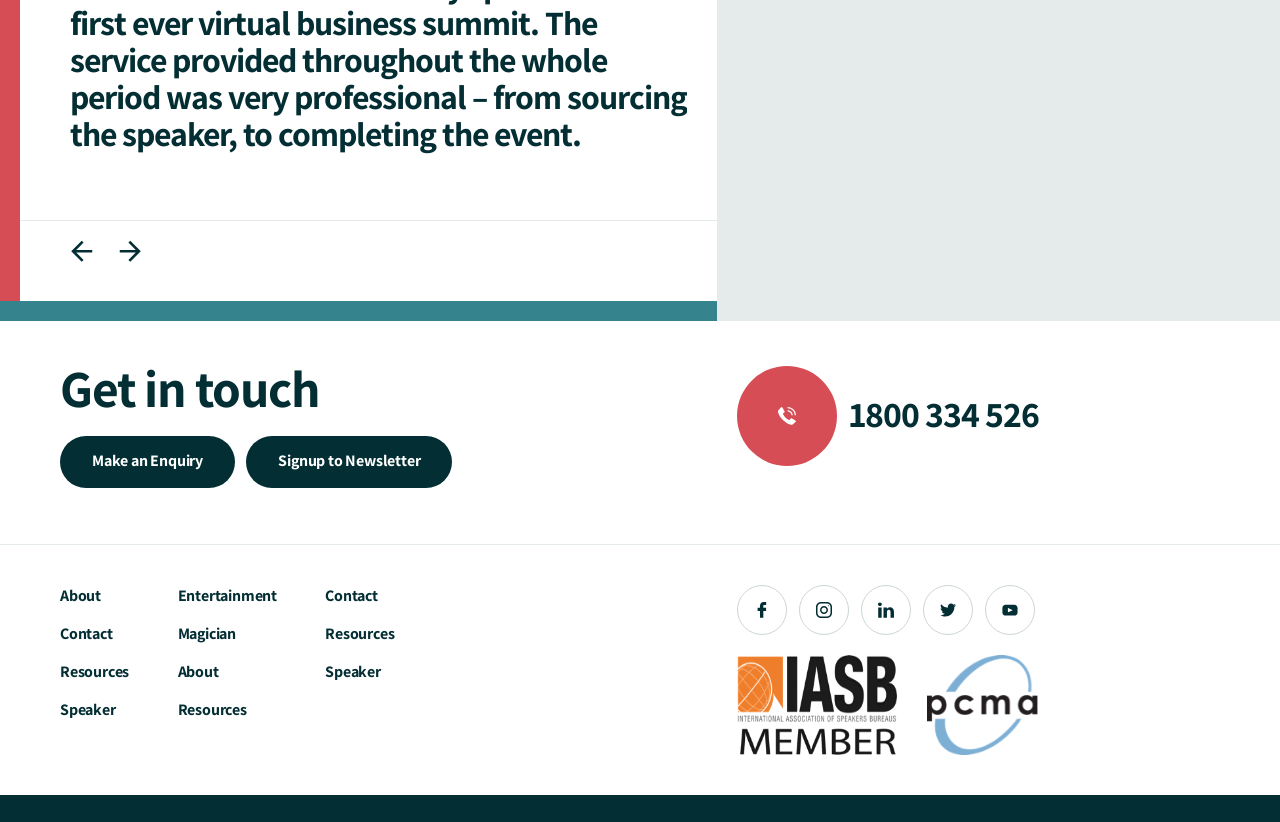Please provide a comprehensive response to the question based on the details in the image: What are the two logos displayed at the bottom right section?

I found the logos by looking at the image elements with the descriptions 'IASB Logo' and 'PCMA Logo' which are located at the bottom right section of the webpage.